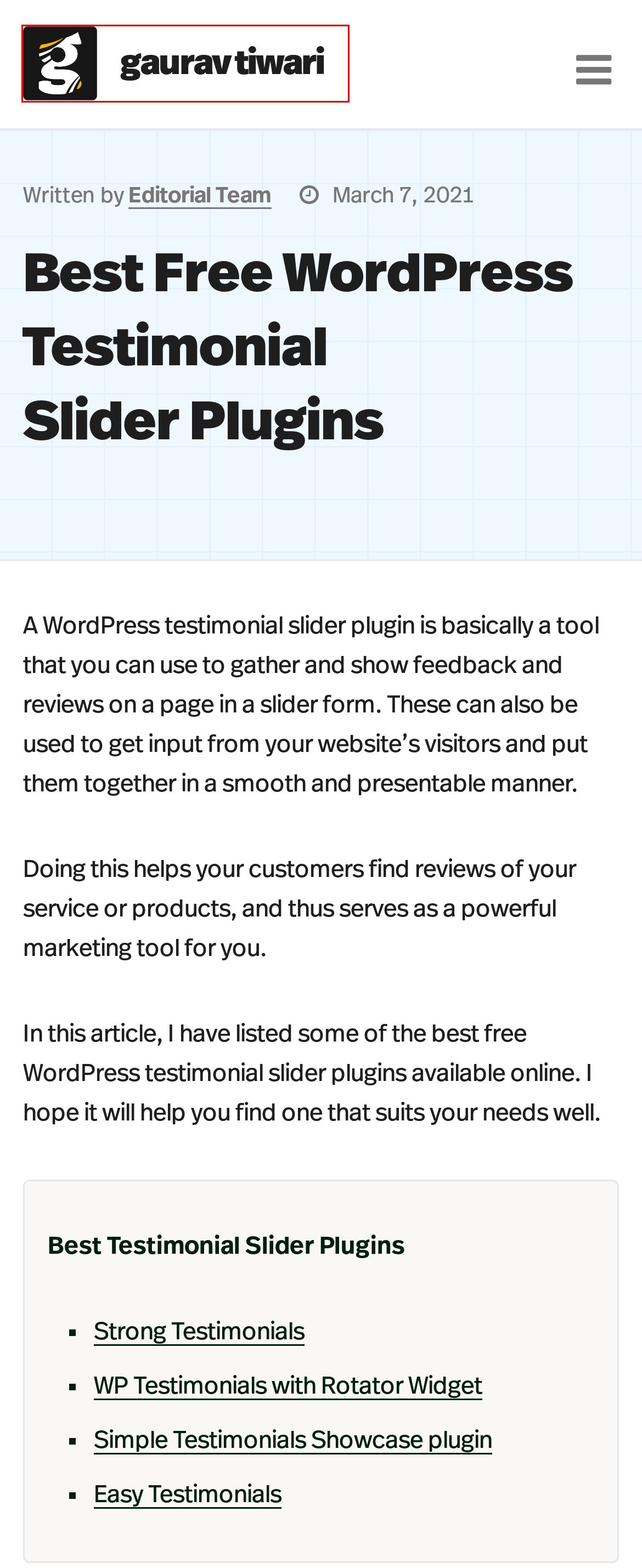Observe the provided screenshot of a webpage that has a red rectangle bounding box. Determine the webpage description that best matches the new webpage after clicking the element inside the red bounding box. Here are the candidates:
A. 603 Best Guest Posting Sites to Submit Guest Posts 2024 (Free & Paid)
B. Complete Dropshipping Guide for Entrepreneurs in 2024? — Dropshipping
C. Email Marketing in 2024: The Complete Guide for Beginners
D. How to Pay Off Your Loans Using a Credit Card? - Gaurav Tiwari
E. Contact - Gaurav Tiwari
F. 25+ Best Study Tools for College Students that Toppers Use - Gaurav Tiwari
G. Privacy Policy - Gaurav Tiwari
H. Gaurav Tiwari - Educator ? Developer ? Entrepreneur

H